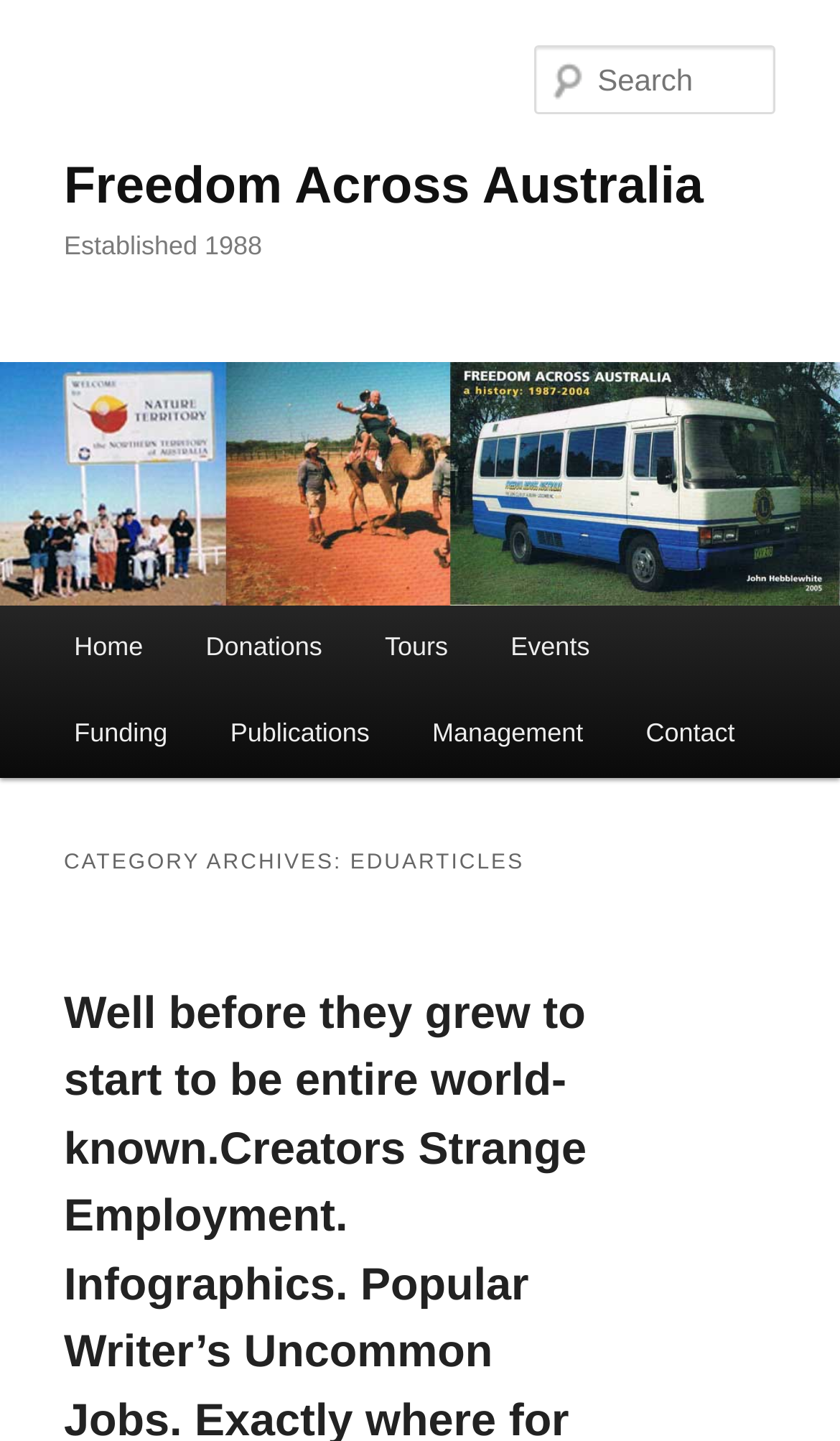Please provide a short answer using a single word or phrase for the question:
What is the category of the archives?

EduArticles